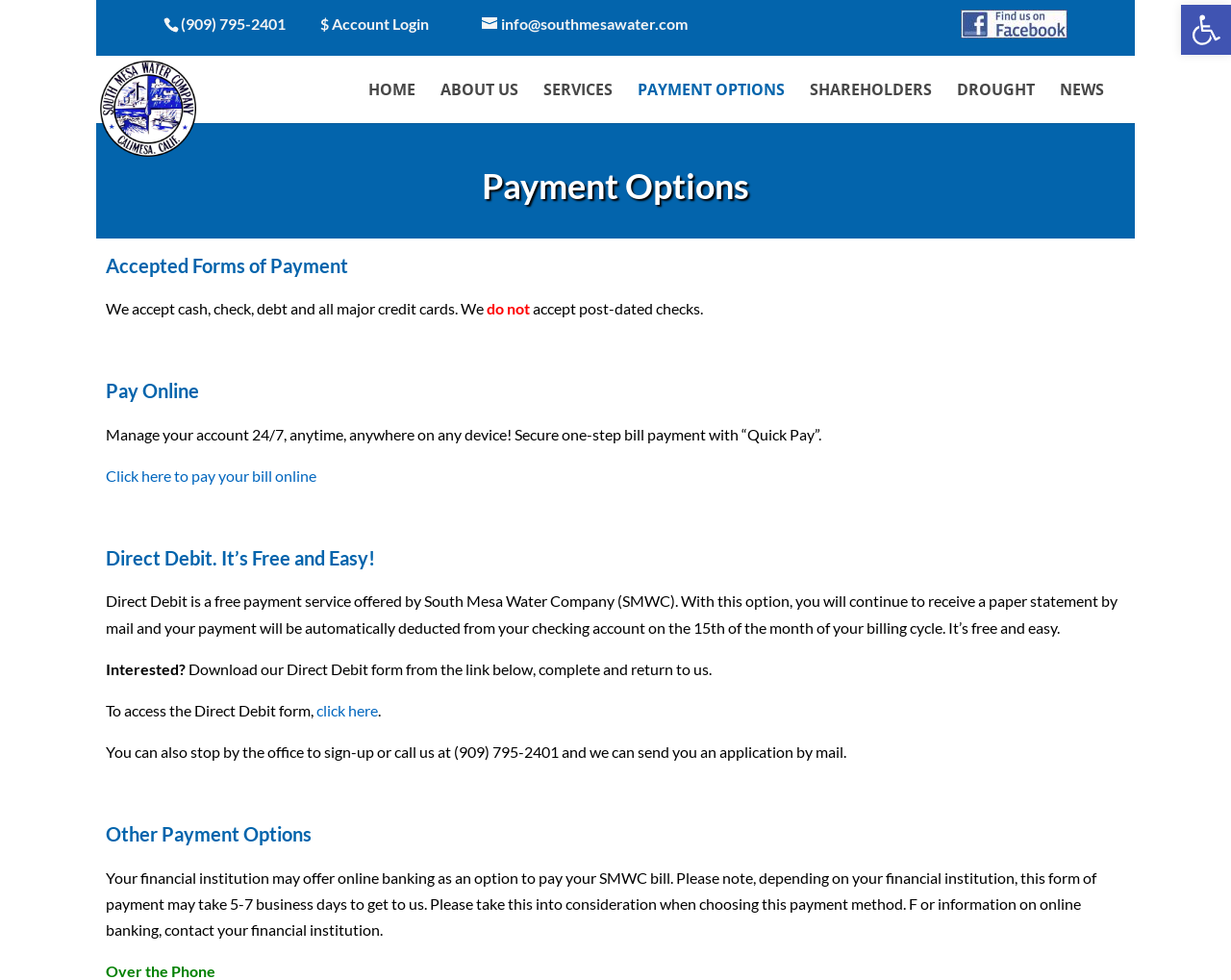Detail the webpage's structure and highlights in your description.

The webpage is about payment options provided by South Mesa Water Company. At the top right corner, there is a button to open the toolbar accessibility tools, accompanied by an image of accessibility tools. Below this, there is a phone number "(909) 795-2401" and a link to account login. On the same line, there is an email address "info@southmesawater.com" and another link. 

On the top left corner, there is a link to the South Mesa Water Company's homepage, accompanied by the company's logo. Below this, there is a navigation menu with links to different sections of the website, including "HOME", "ABOUT US", "SERVICES", "PAYMENT OPTIONS", "SHAREHOLDERS", "DROUGHT", and "NEWS".

The main content of the webpage is divided into three sections. The first section is about accepted forms of payment, which includes cash, check, debit, and all major credit cards. The second section is about paying online, where users can manage their account and make secure one-step bill payments. There is a link to click and pay the bill online. 

The third section is about direct debit, a free payment service offered by South Mesa Water Company. This option allows users to receive a paper statement by mail and have their payment automatically deducted from their checking account on the 15th of the month. There is a link to download the direct debit form and instructions on how to complete and return it. Additionally, users can stop by the office to sign up or call the company to request an application by mail. 

Finally, there is a section about other payment options, which includes online banking through users' financial institutions. This method may take 5-7 business days to process, and users are advised to contact their financial institution for more information.